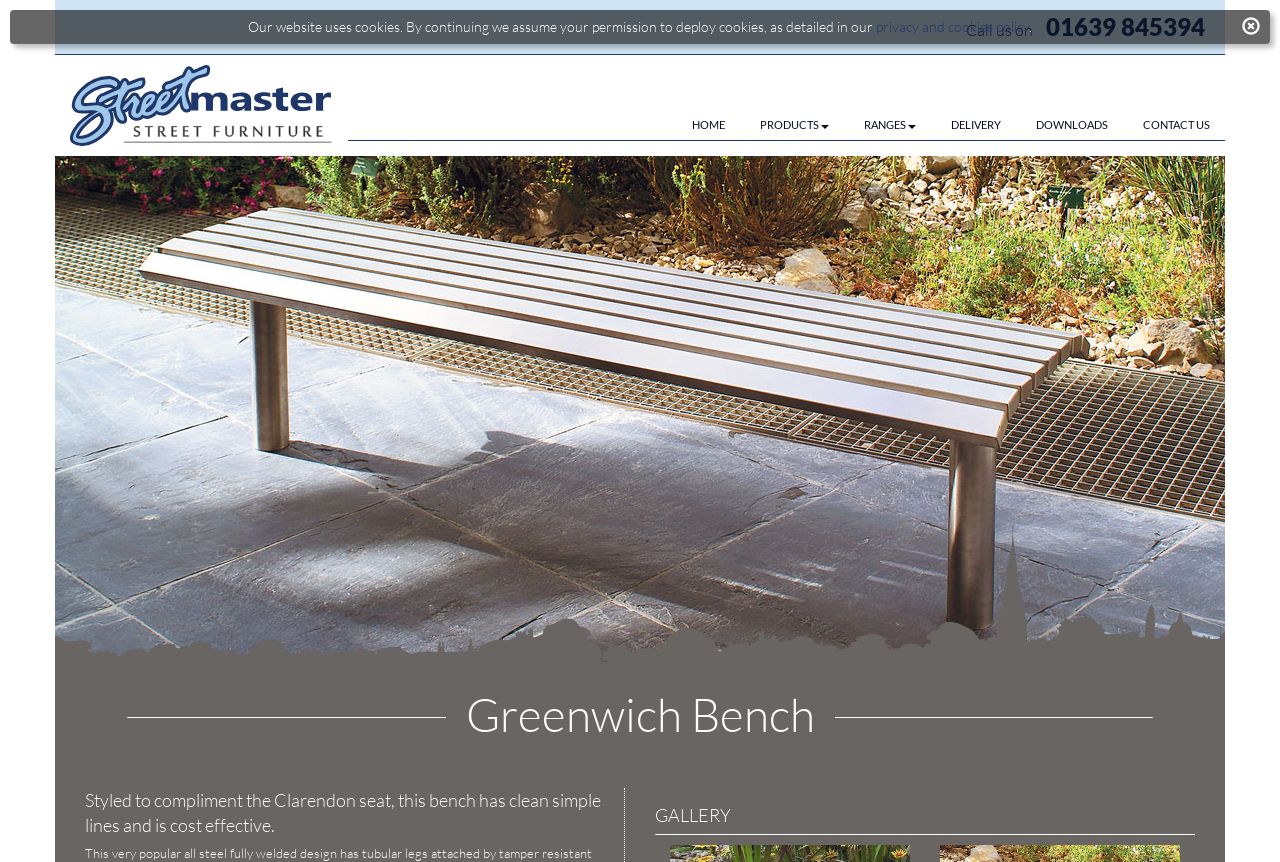How many menu items are there in the vertical menu?
Please answer the question with a single word or phrase, referencing the image.

7